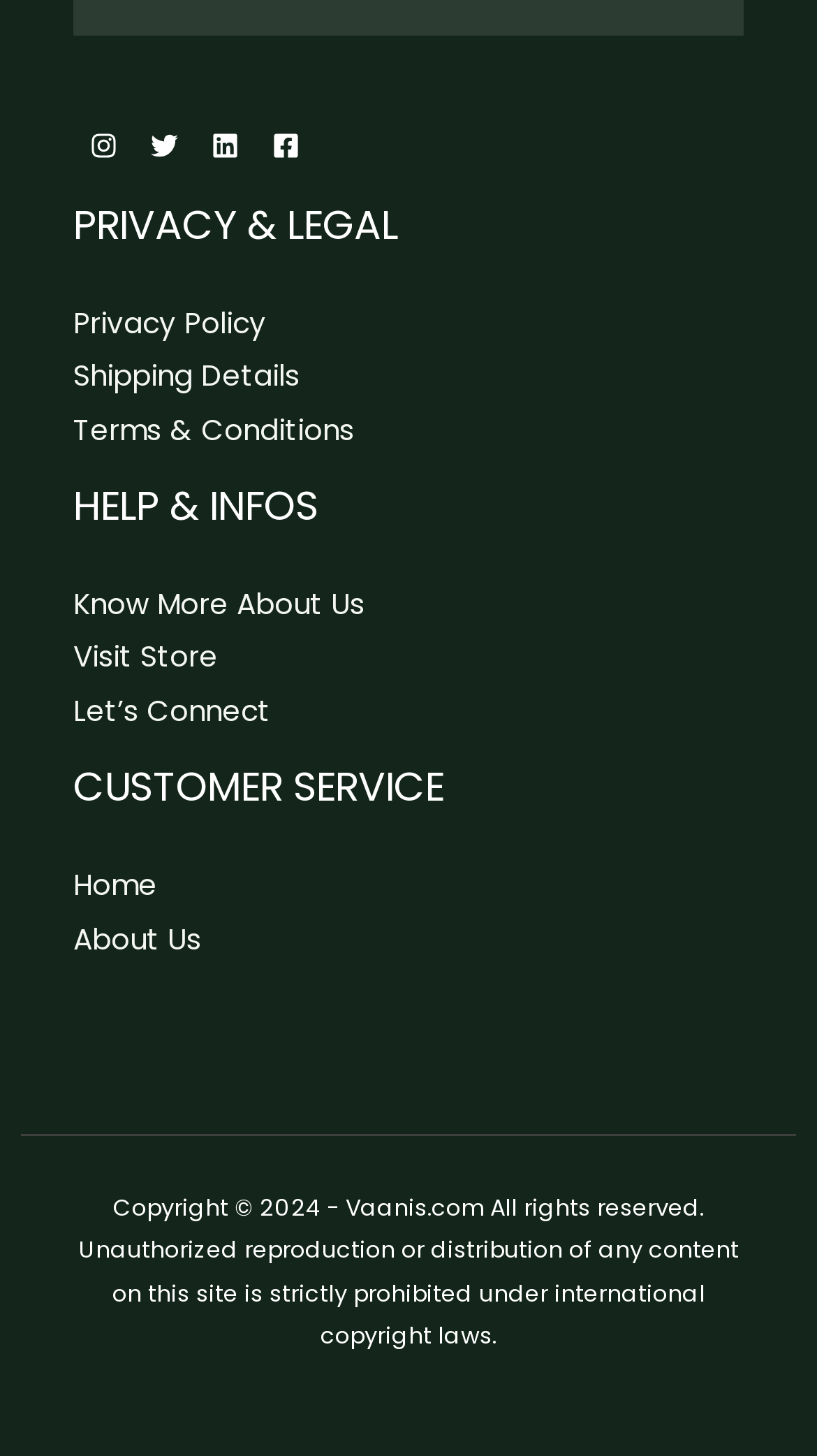Locate the bounding box coordinates of the clickable region to complete the following instruction: "Know More About Us."

[0.09, 0.402, 0.446, 0.429]